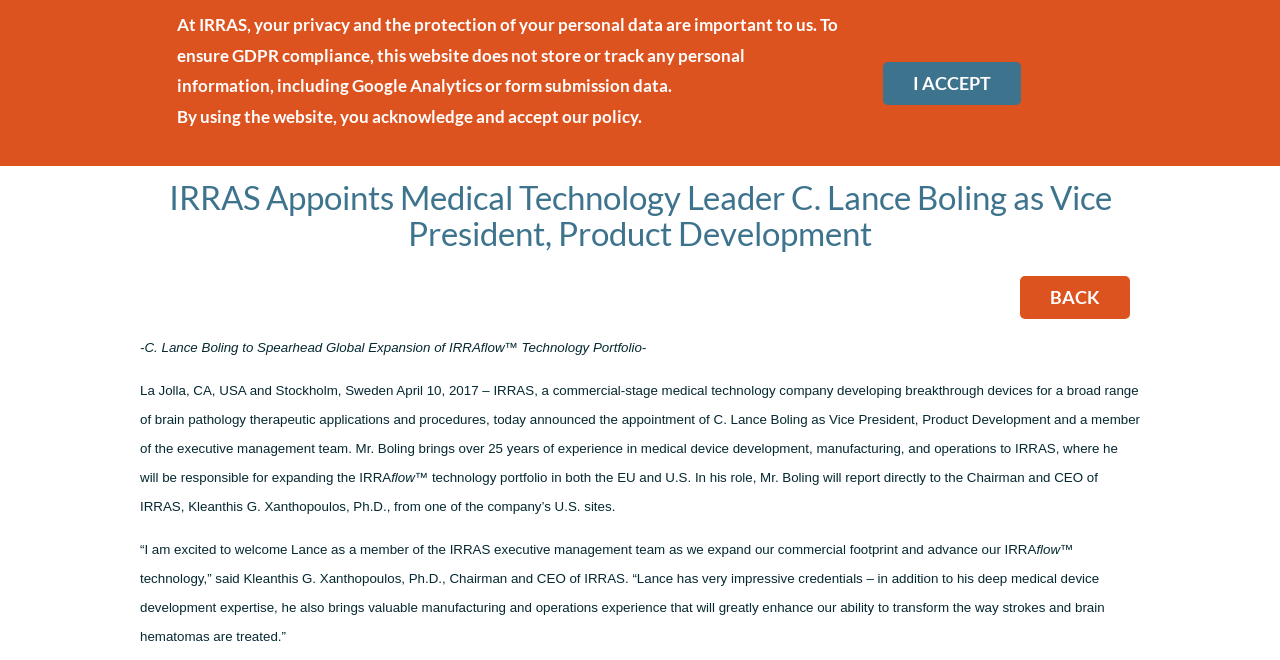Kindly respond to the following question with a single word or a brief phrase: 
What is the purpose of C. Lance Boling's role?

Expanding IRRAflow technology portfolio